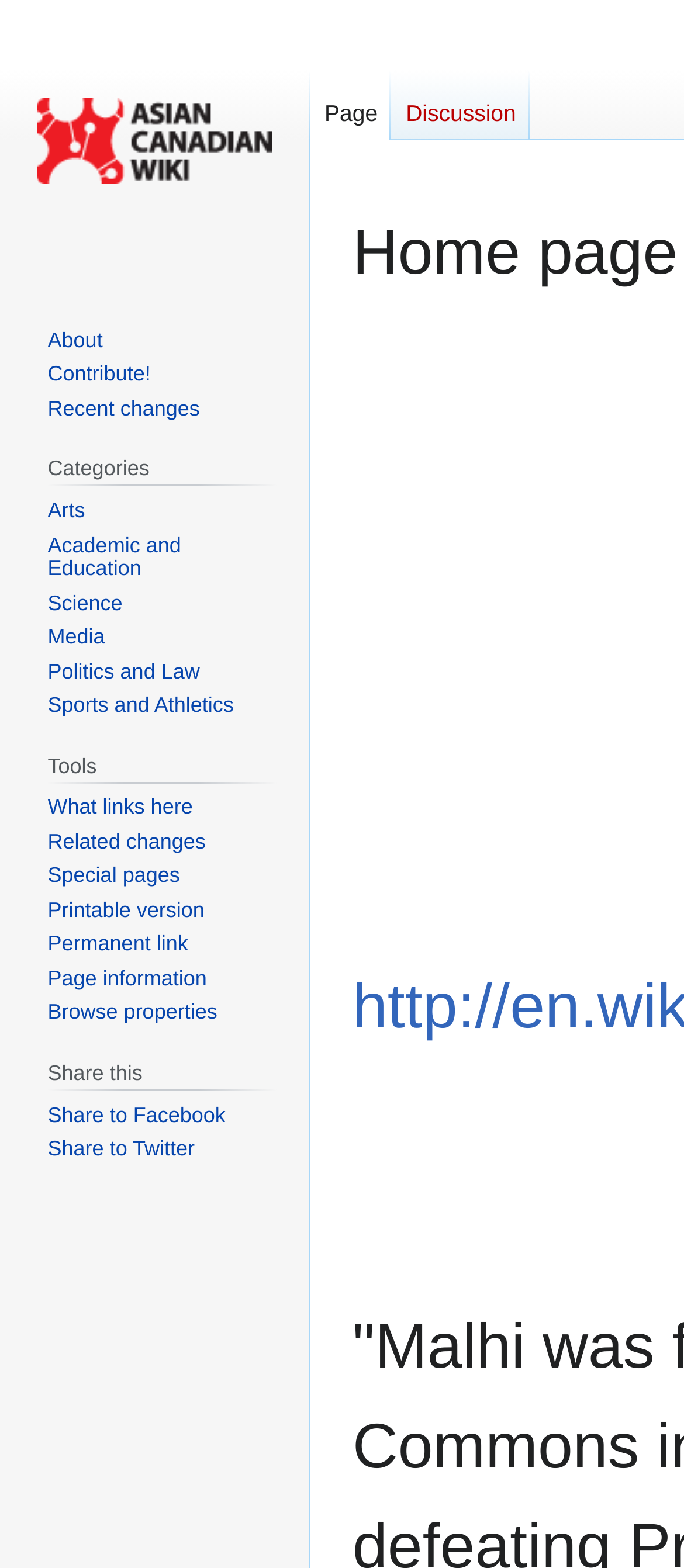Determine the bounding box coordinates of the section to be clicked to follow the instruction: "Share to Facebook". The coordinates should be given as four float numbers between 0 and 1, formatted as [left, top, right, bottom].

[0.07, 0.703, 0.33, 0.719]